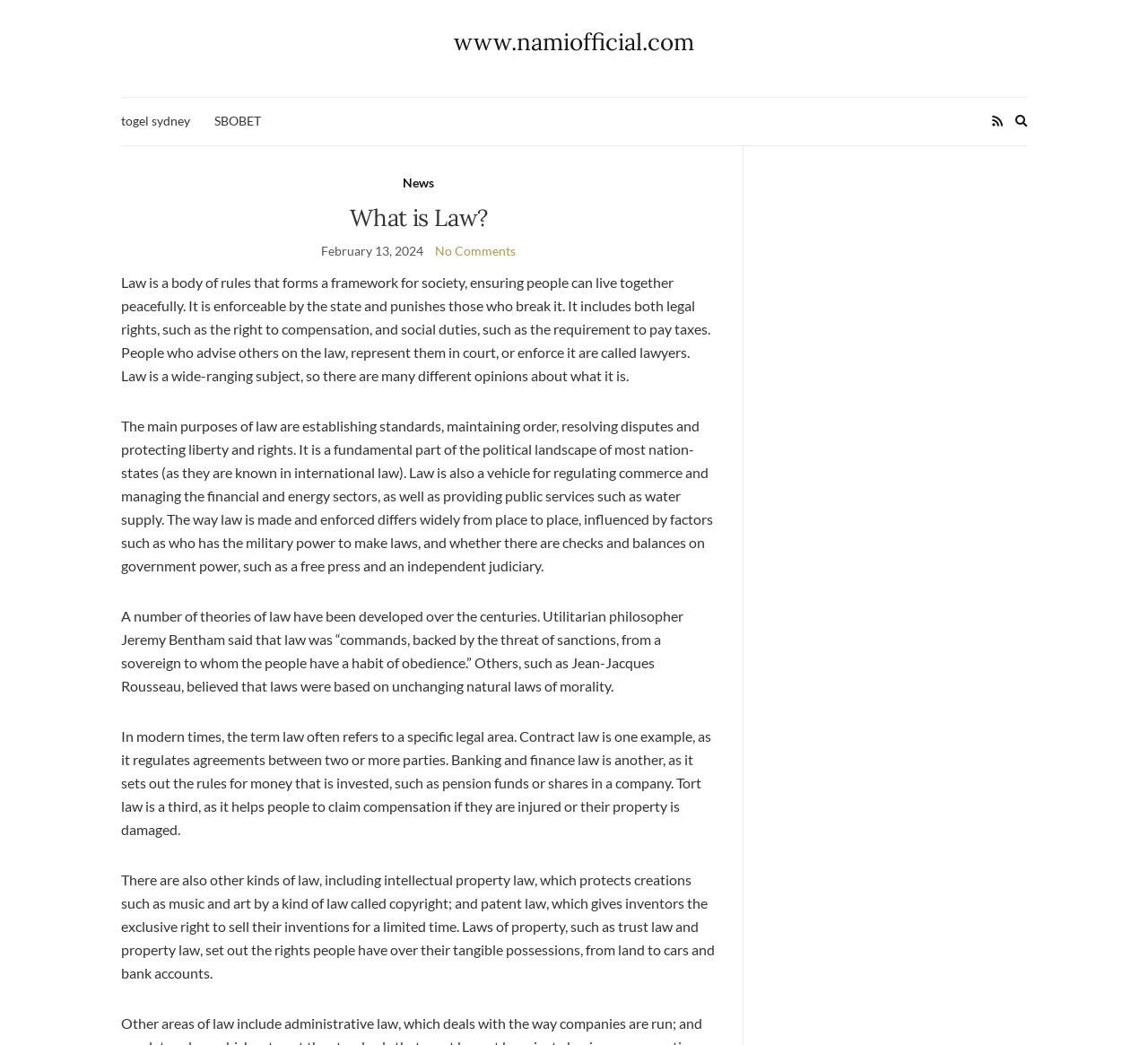Refer to the screenshot and give an in-depth answer to this question: What is the date mentioned in the webpage?

The date is mentioned in the time element, which is a child element of the heading 'What is Law?'. The date is displayed as 'February 13, 2024'.